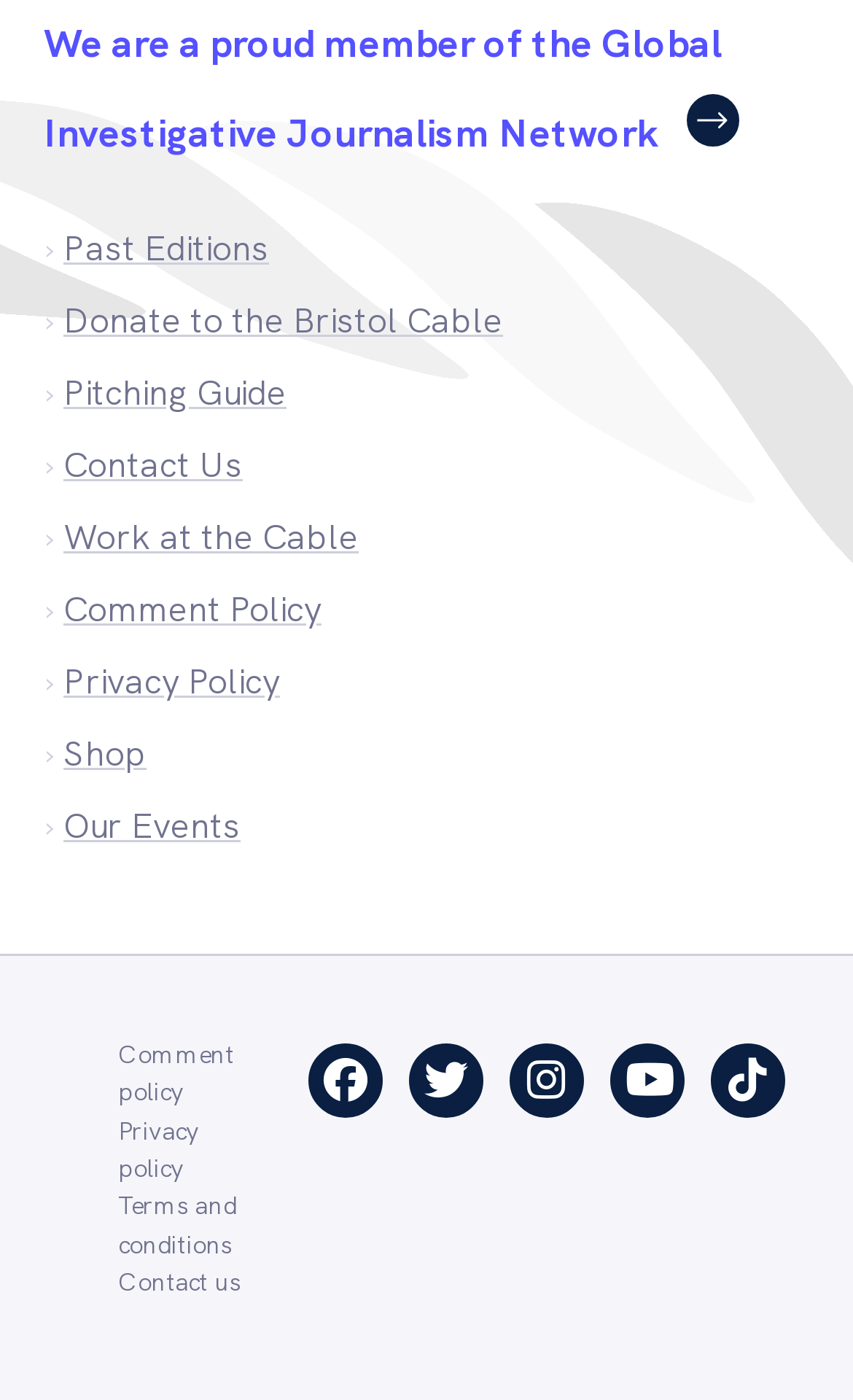Locate the bounding box coordinates of the segment that needs to be clicked to meet this instruction: "Visit the Global Investigative Journalism Network".

[0.051, 0.01, 0.949, 0.118]